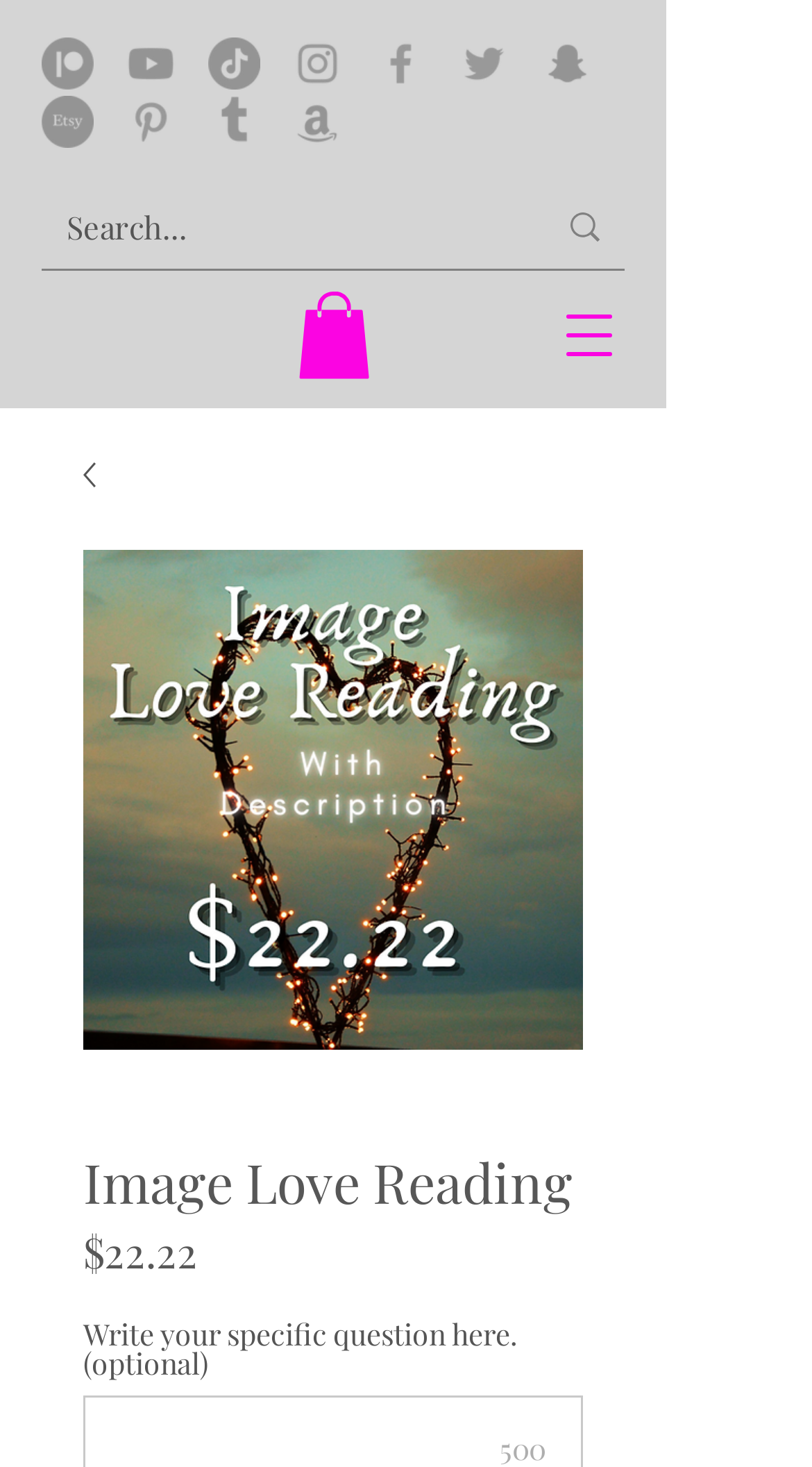How many social media links are available?
Look at the image and answer the question with a single word or phrase.

8